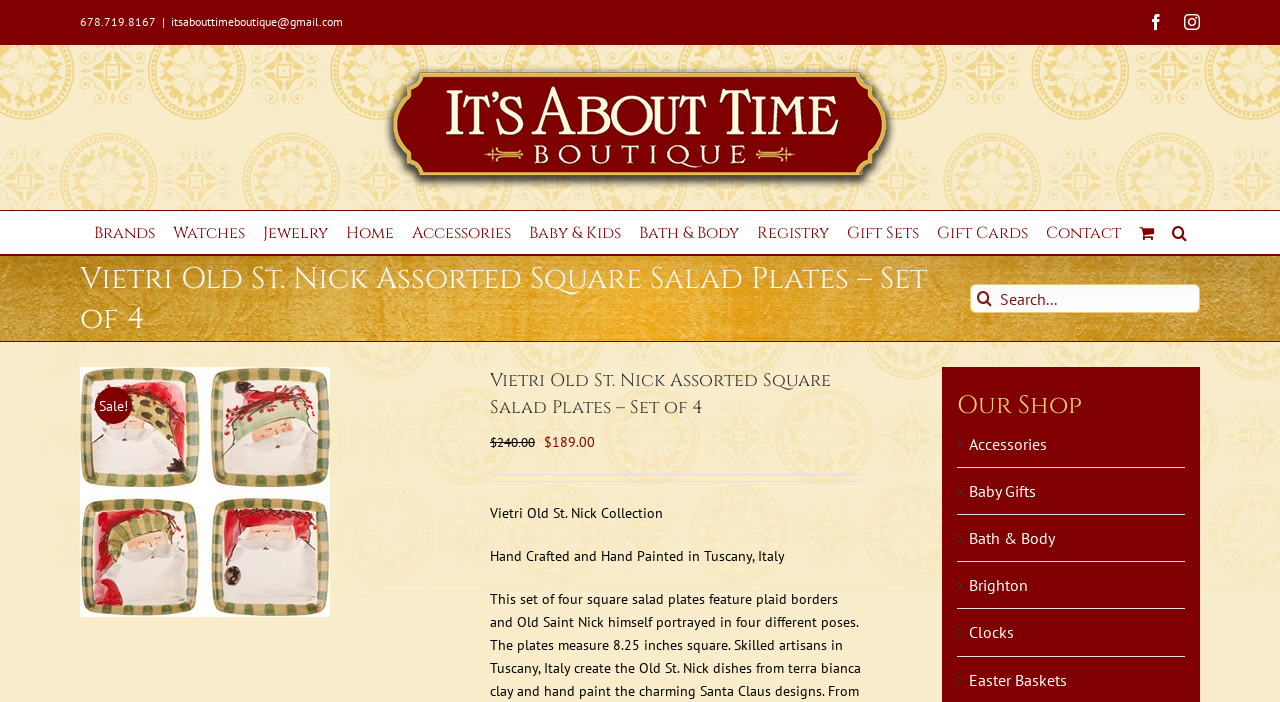Explain the features and main sections of the webpage comprehensively.

This webpage is an e-commerce product page for "Vietri Old St. Nick Assorted Square Salad Plates – Set of 4" on "It's About Time Boutique". At the top left, there is a phone number "678.719.8167" and an email address "itsabouttimeboutique@gmail.com". Next to them are social media links to Facebook and Instagram. 

On the top center, there is the boutique's logo, which is an image. Below the logo, there is a main navigation menu with 11 links: "Brands", "Watches", "Jewelry", "Home", "Accessories", "Baby & Kids", "Bath & Body", "Registry", "Gift Sets", "Gift Cards", and "Contact". 

On the top right, there is a search bar with a search button and a link to view the shopping cart. 

Below the navigation menu, there is a page title bar with a heading "Vietri Old St. Nick Assorted Square Salad Plates – Set of 4" and a search bar. 

The main content of the page is about the product, which includes a sale notification, a product image, and product information. The product information includes the original price, current price, and a brief description of the product, which is part of the "Vietri Old St. Nick Collection" and is "Hand Crafted and Hand Painted in Tuscany, Italy". 

On the right side of the page, there is a section titled "Our Shop" with five links to different categories: "Accessories", "Baby Gifts", "Bath & Body", "Brighton", and "Clocks".